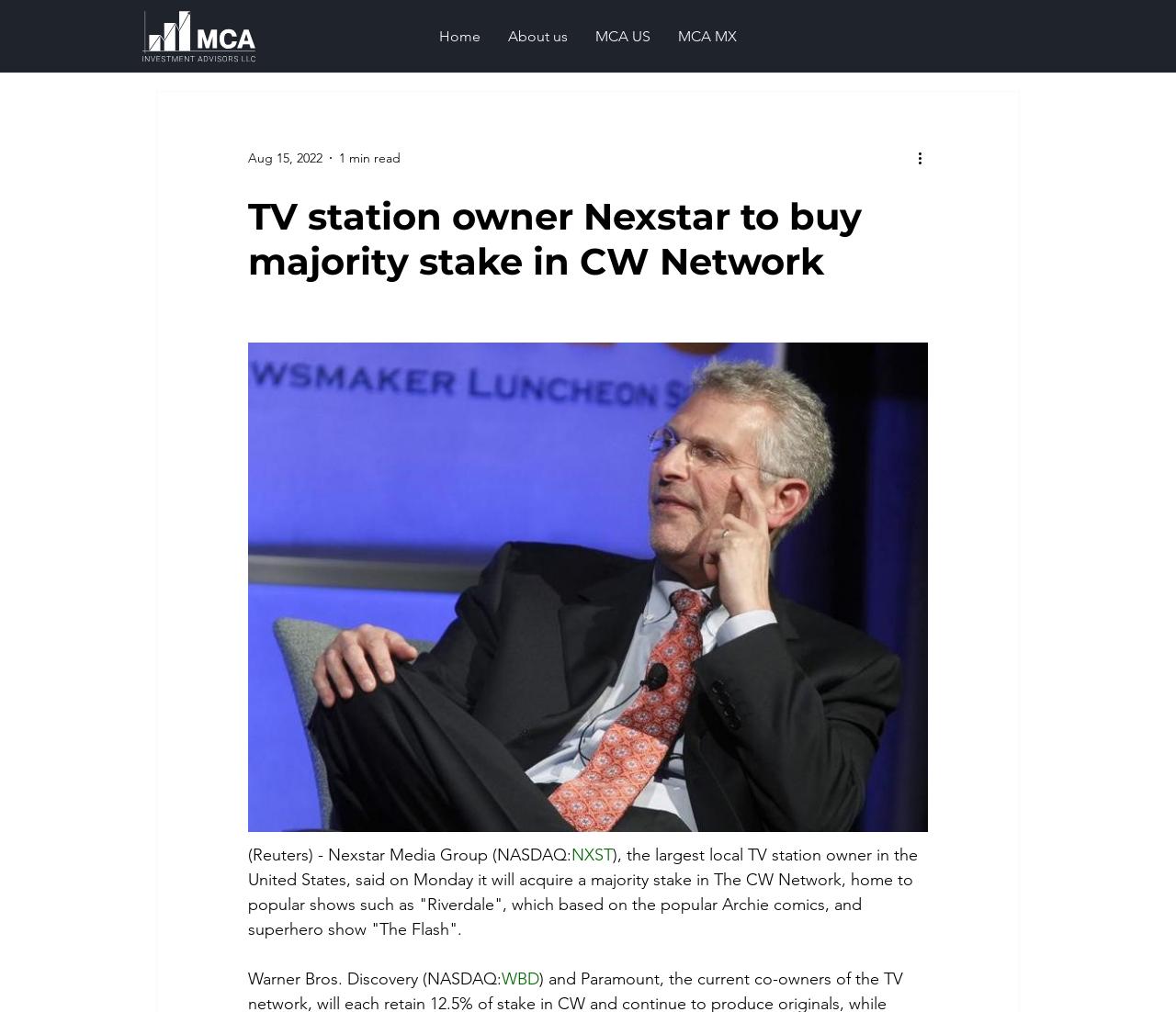Please specify the bounding box coordinates in the format (top-left x, top-left y, bottom-right x, bottom-right y), with values ranging from 0 to 1. Identify the bounding box for the UI component described as follows: NXST

[0.486, 0.835, 0.521, 0.854]